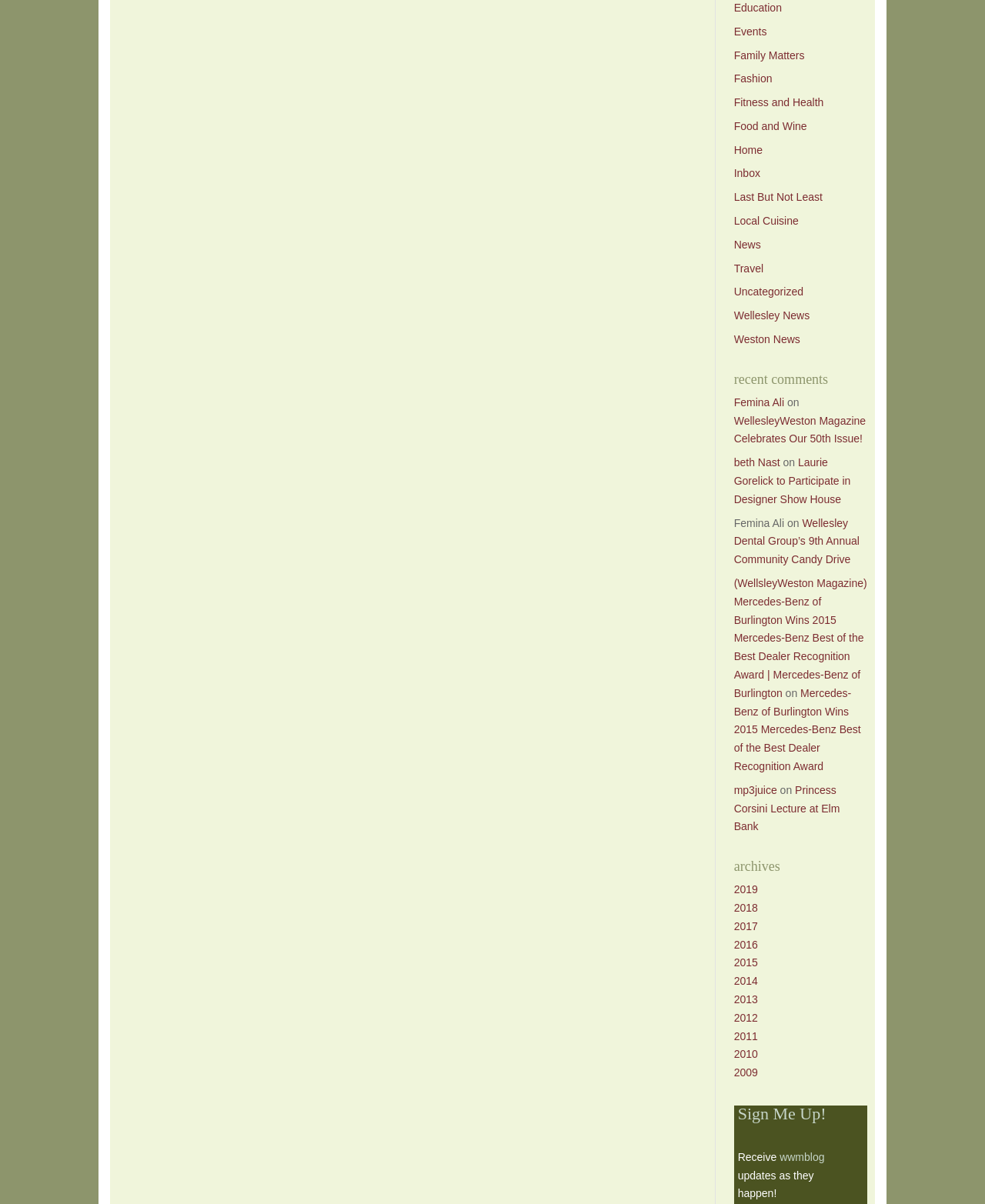Determine the bounding box coordinates for the region that must be clicked to execute the following instruction: "Read 'WellesleyWeston Magazine Celebrates Our 50th Issue!' article".

[0.745, 0.325, 0.879, 0.35]